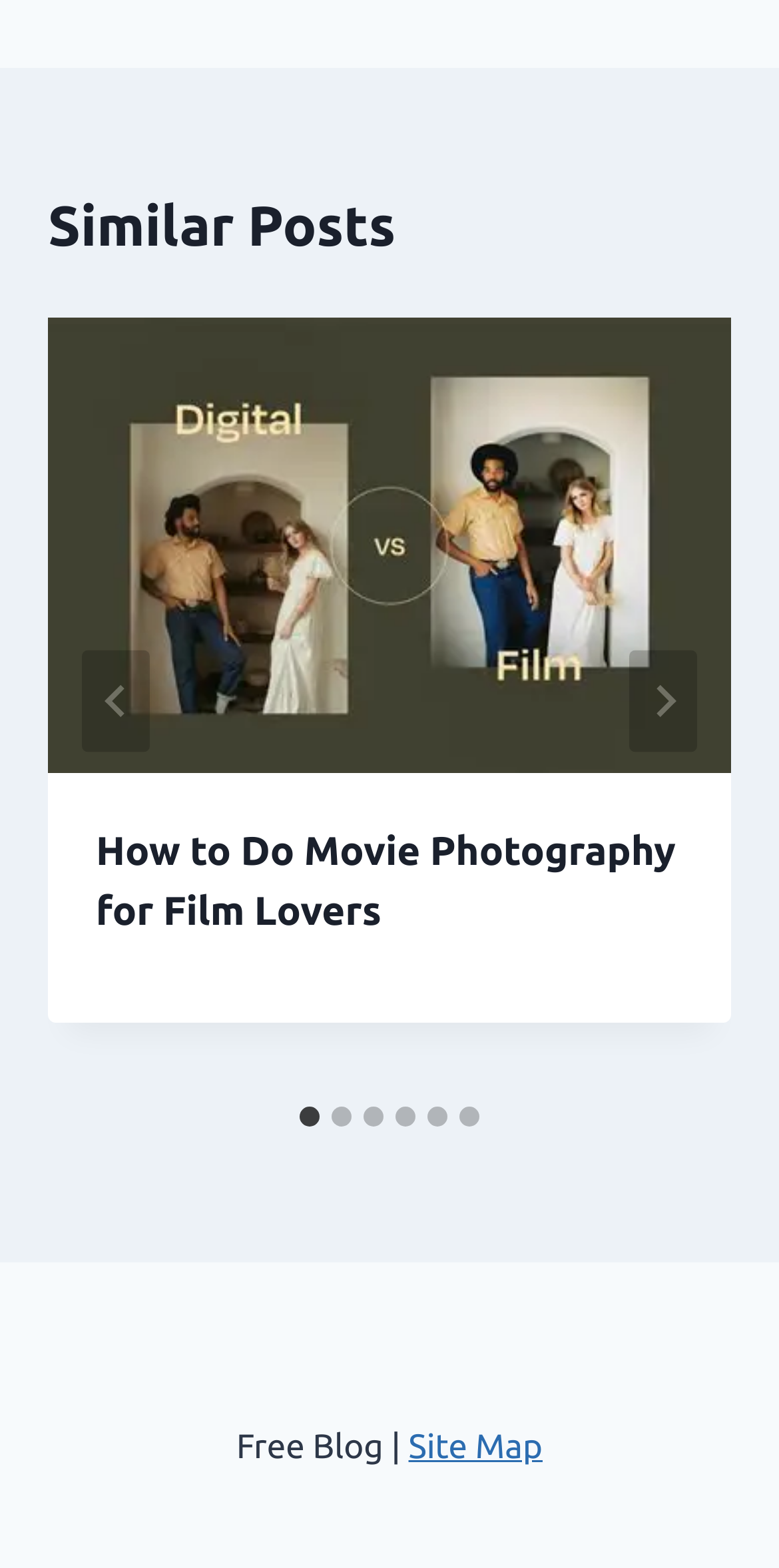Could you find the bounding box coordinates of the clickable area to complete this instruction: "Visit Site Map"?

[0.524, 0.91, 0.697, 0.934]